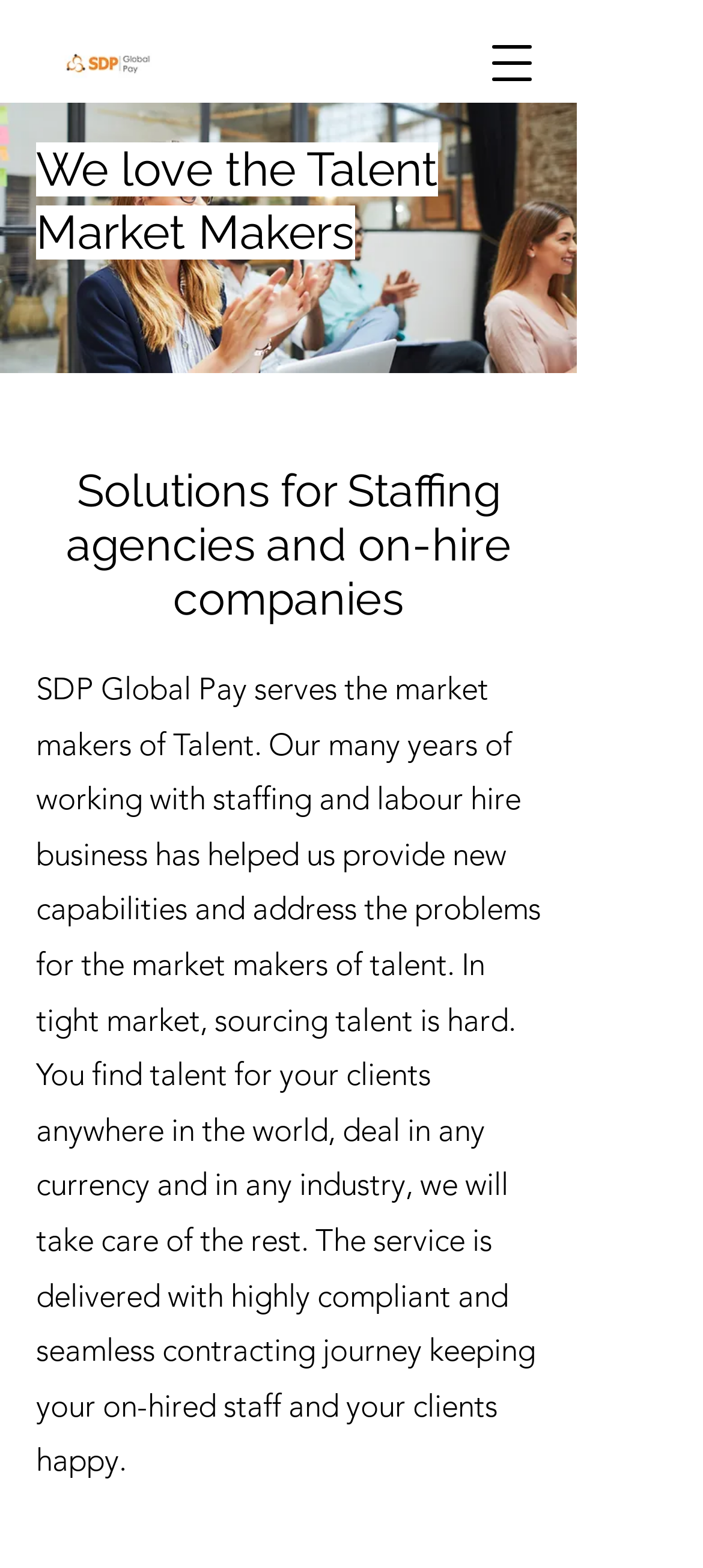Give a one-word or one-phrase response to the question: 
What type of businesses does SDP Global Pay work with?

Staffing and labour hire